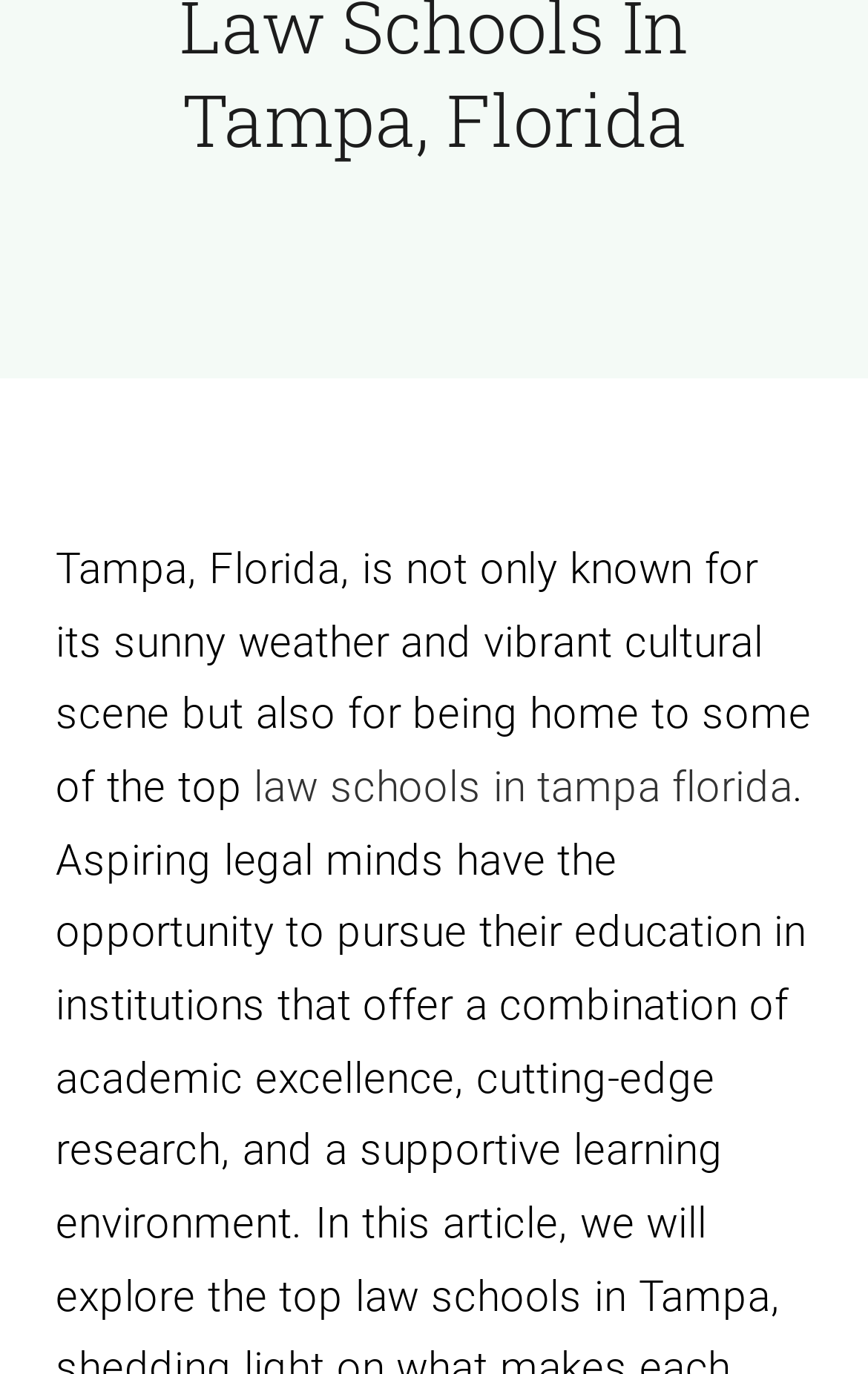Return the bounding box coordinates of the UI element that corresponds to this description: "law schools in tampa florida". The coordinates must be given as four float numbers in the range of 0 and 1, [left, top, right, bottom].

[0.293, 0.554, 0.913, 0.591]